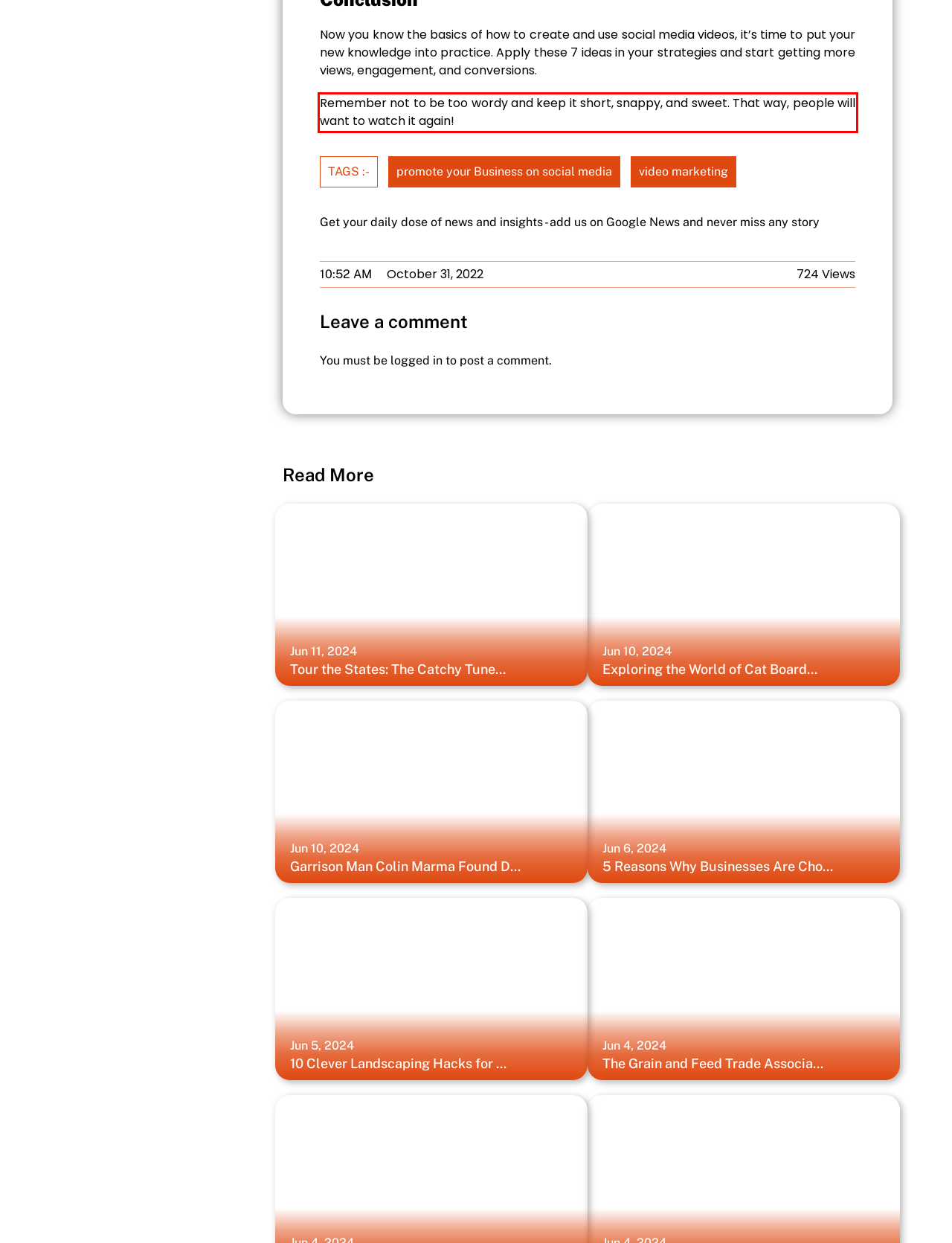Within the provided webpage screenshot, find the red rectangle bounding box and perform OCR to obtain the text content.

Remember not to be too wordy and keep it short, snappy, and sweet. That way, people will want to watch it again!